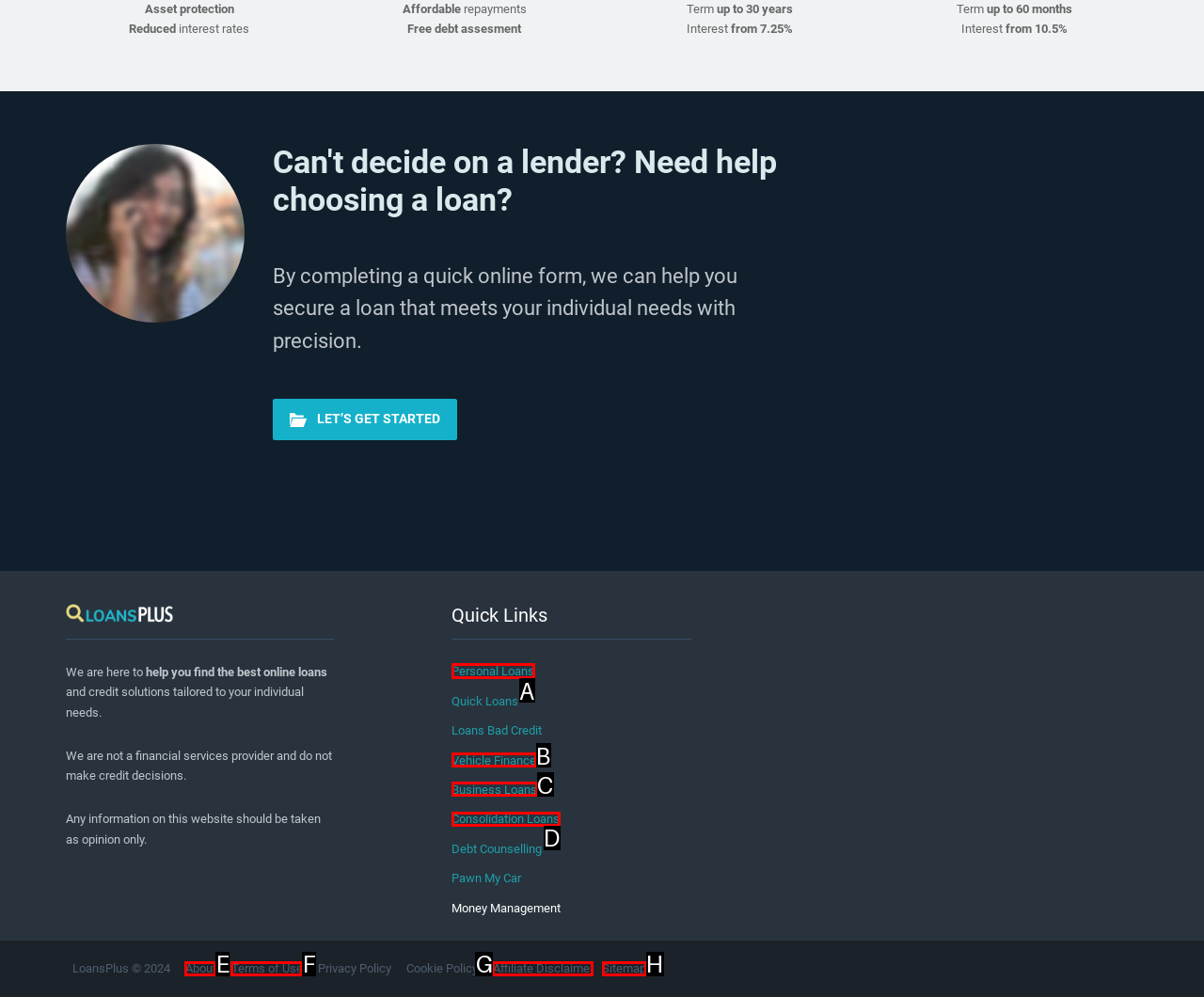Tell me which UI element to click to fulfill the given task: Click Personal Loans. Respond with the letter of the correct option directly.

A